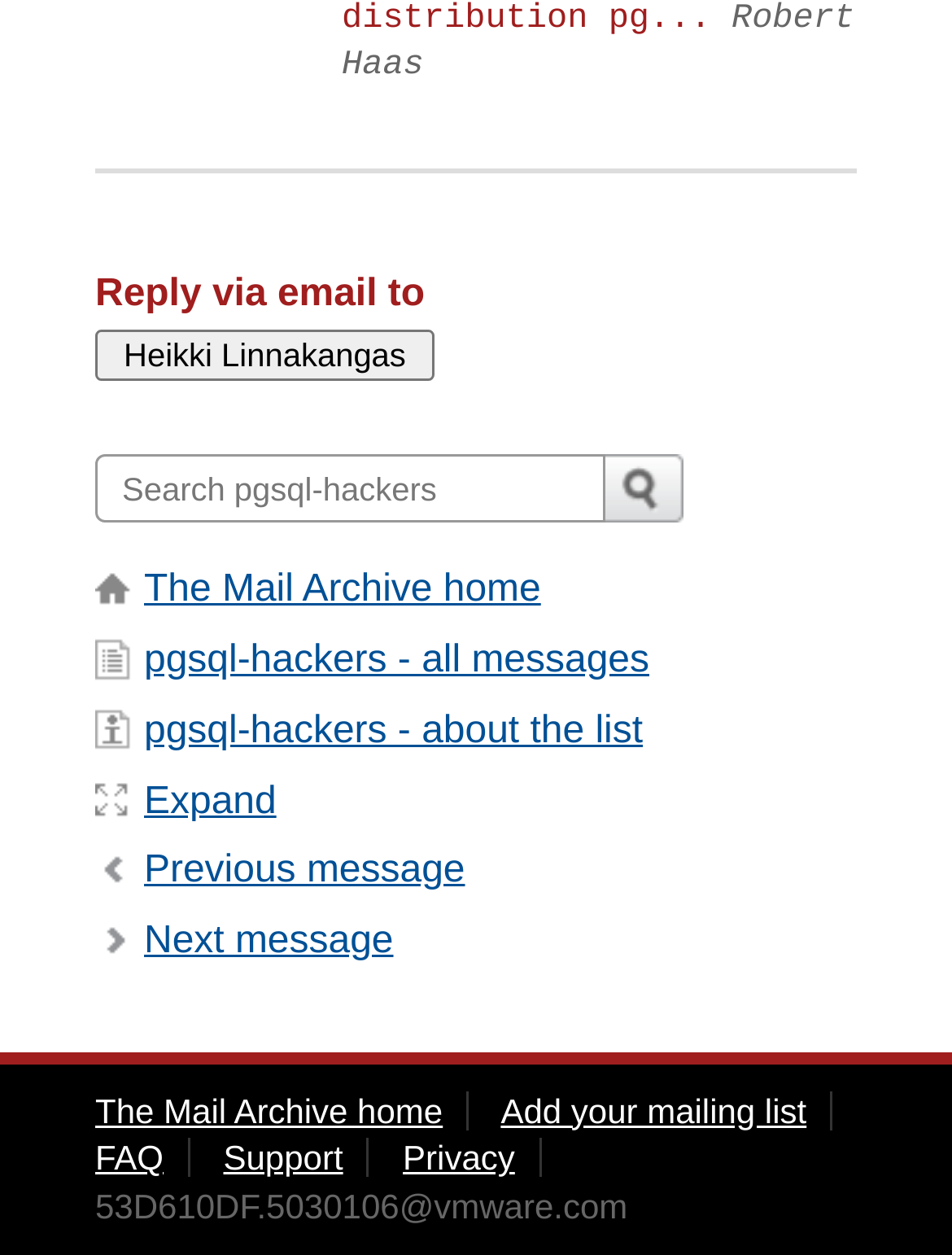Please find the bounding box coordinates of the element that needs to be clicked to perform the following instruction: "Click the 'Submit' button". The bounding box coordinates should be four float numbers between 0 and 1, represented as [left, top, right, bottom].

[0.636, 0.362, 0.718, 0.416]